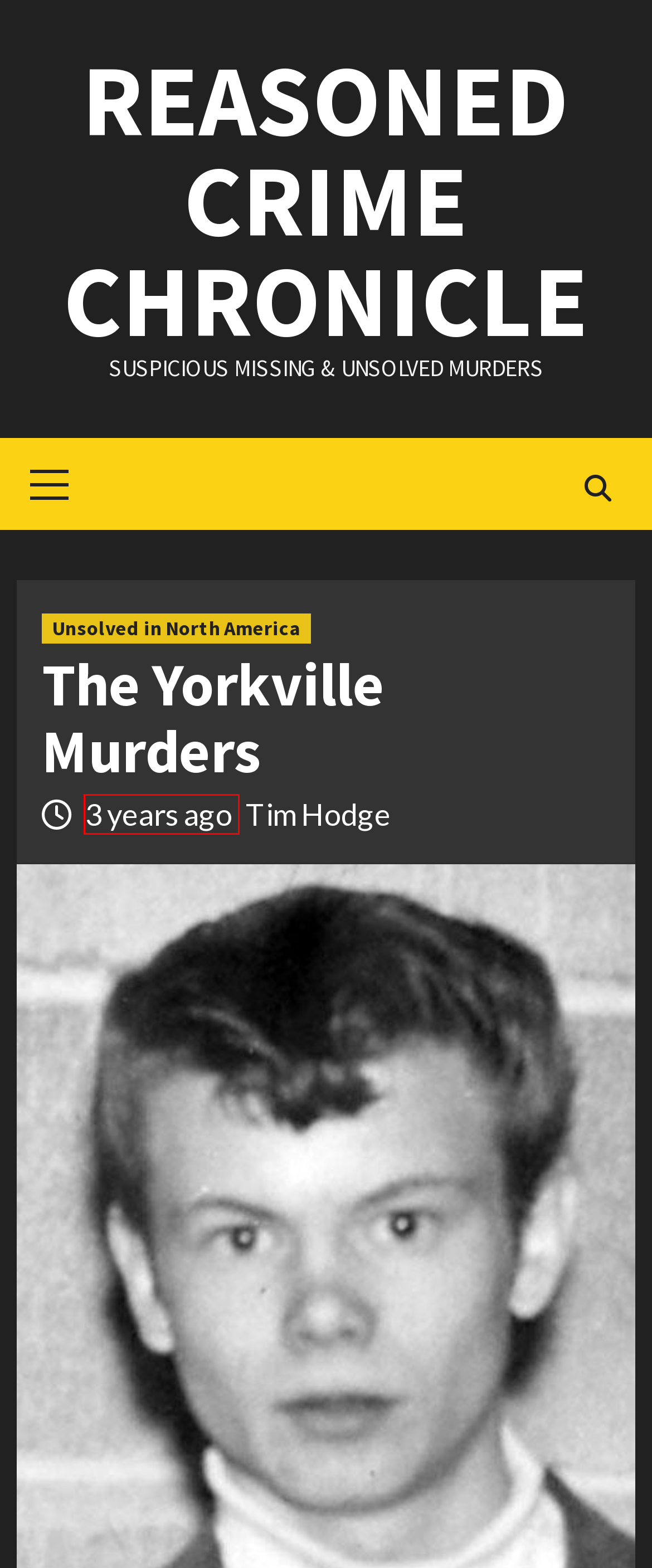Take a look at the provided webpage screenshot featuring a red bounding box around an element. Select the most appropriate webpage description for the page that loads after clicking on the element inside the red bounding box. Here are the candidates:
A. January 2022 – Reasoned Crime Chronicle
B. Crime Risk and Prevention – Reasoned Crime Chronicle
C. November 2022 – Reasoned Crime Chronicle
D. Unsolved in North America – Reasoned Crime Chronicle
E. opinion – Reasoned Crime Chronicle
F. November 2021 – Reasoned Crime Chronicle
G. May 2022 – Reasoned Crime Chronicle
H. Reasoned Crime Chronicle – Suspicious Missing & Unsolved Murders

F